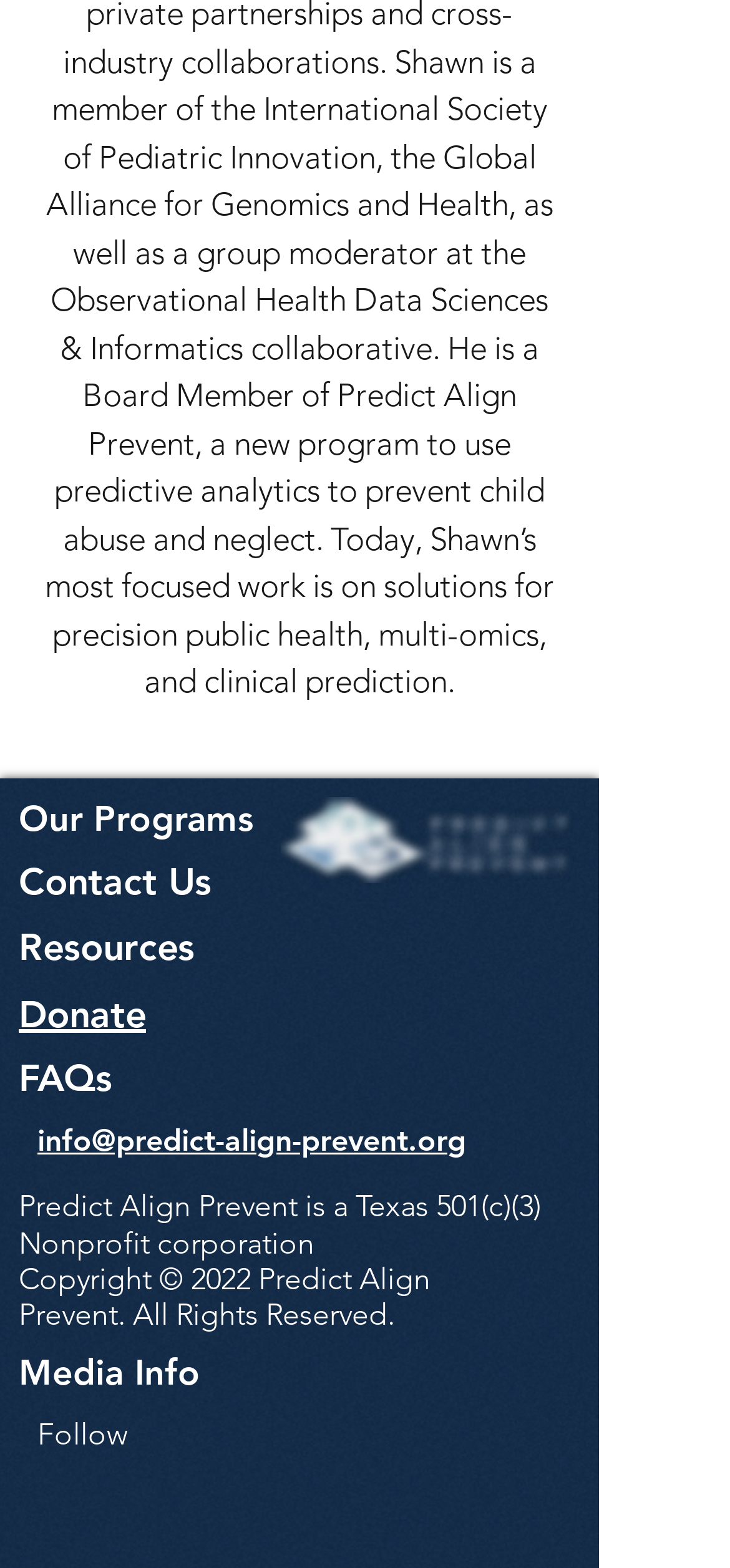Please identify the bounding box coordinates of the region to click in order to complete the task: "Click on Our Programs". The coordinates must be four float numbers between 0 and 1, specified as [left, top, right, bottom].

[0.026, 0.508, 0.346, 0.535]